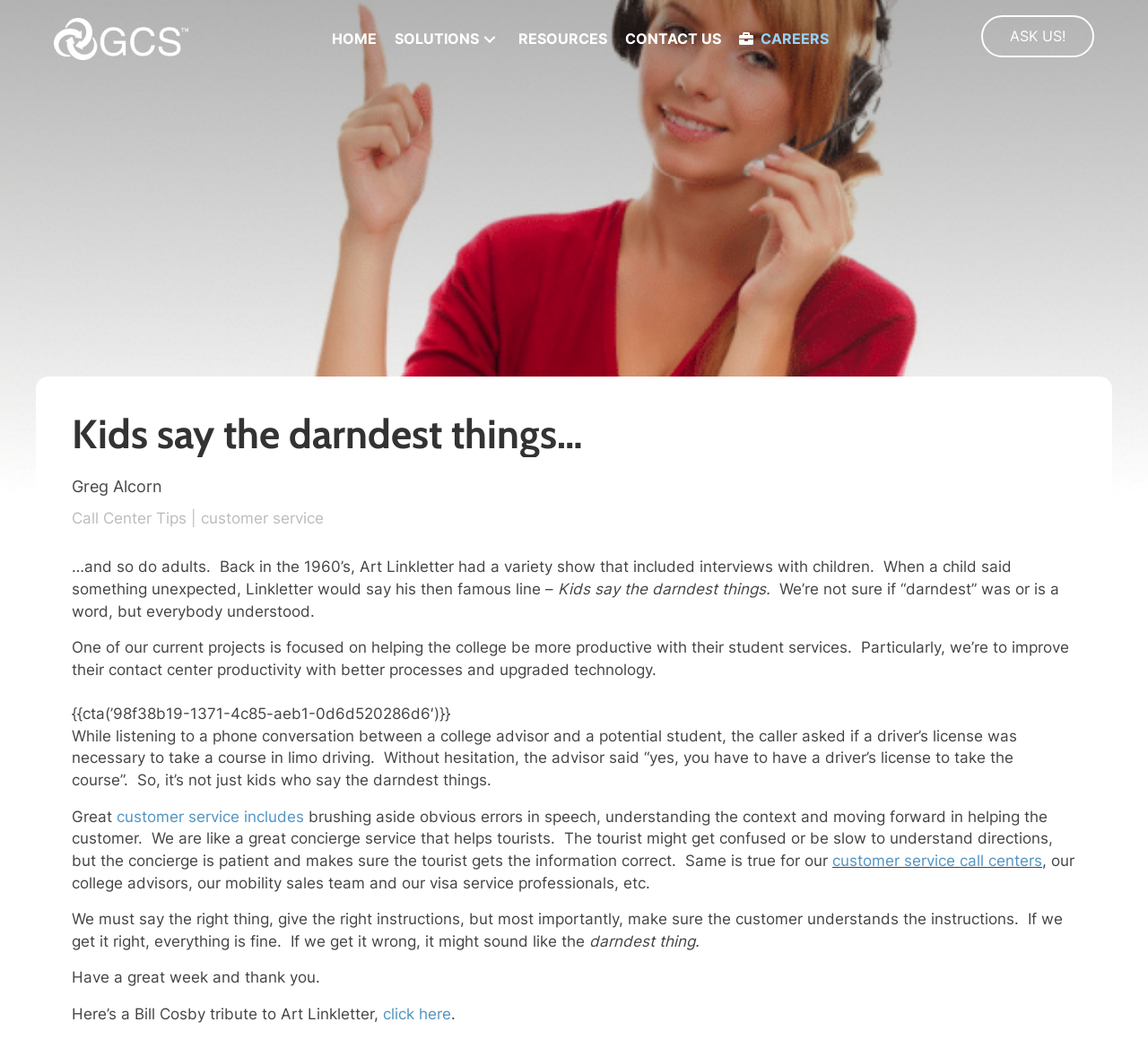What is the name of the logo?
Utilize the image to construct a detailed and well-explained answer.

The logo is located at the top left corner of the webpage, and its OCR text is 'gcs-logo-white'.